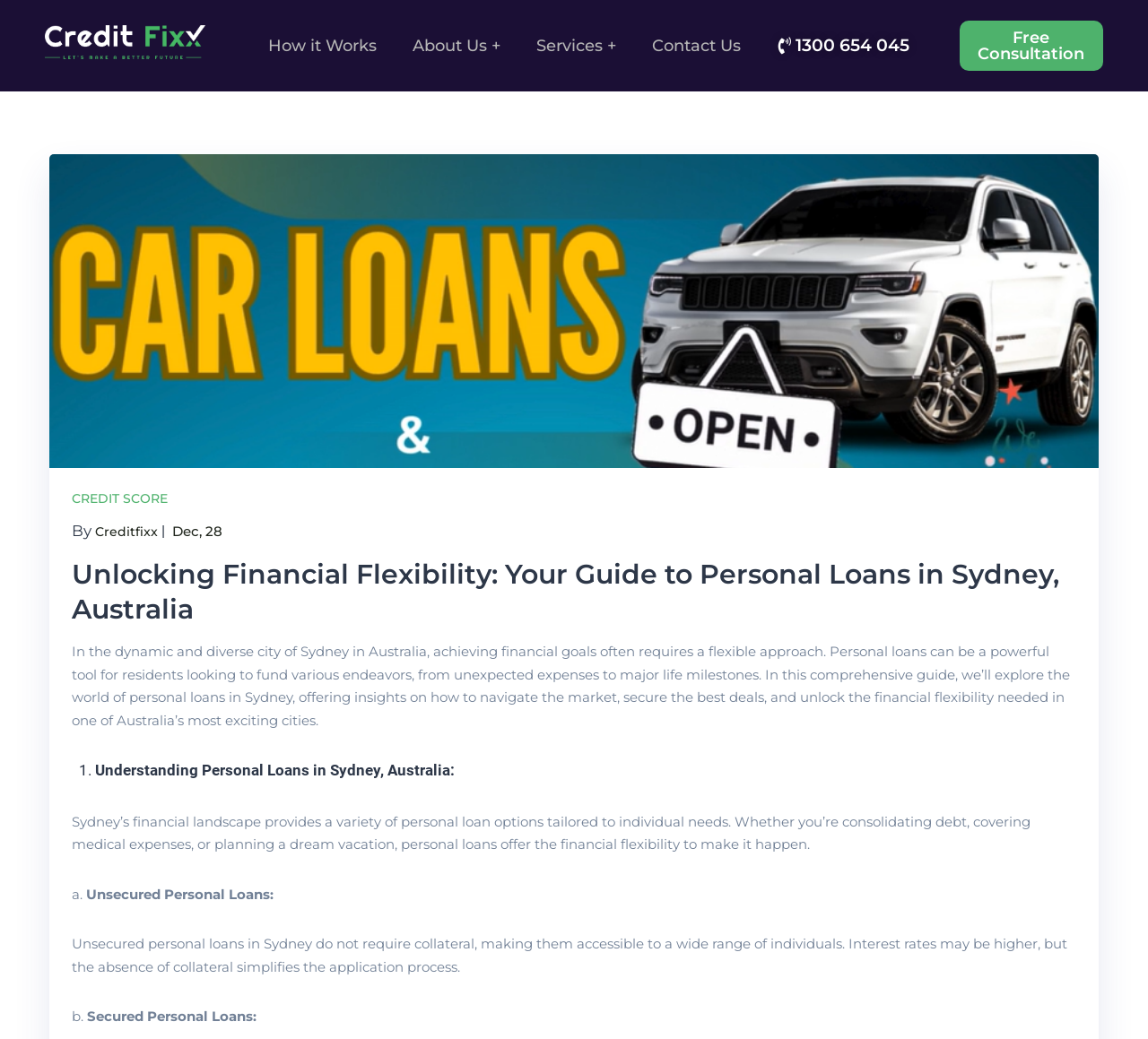Determine the bounding box coordinates of the clickable area required to perform the following instruction: "Call the phone number". The coordinates should be represented as four float numbers between 0 and 1: [left, top, right, bottom].

[0.674, 0.031, 0.796, 0.057]